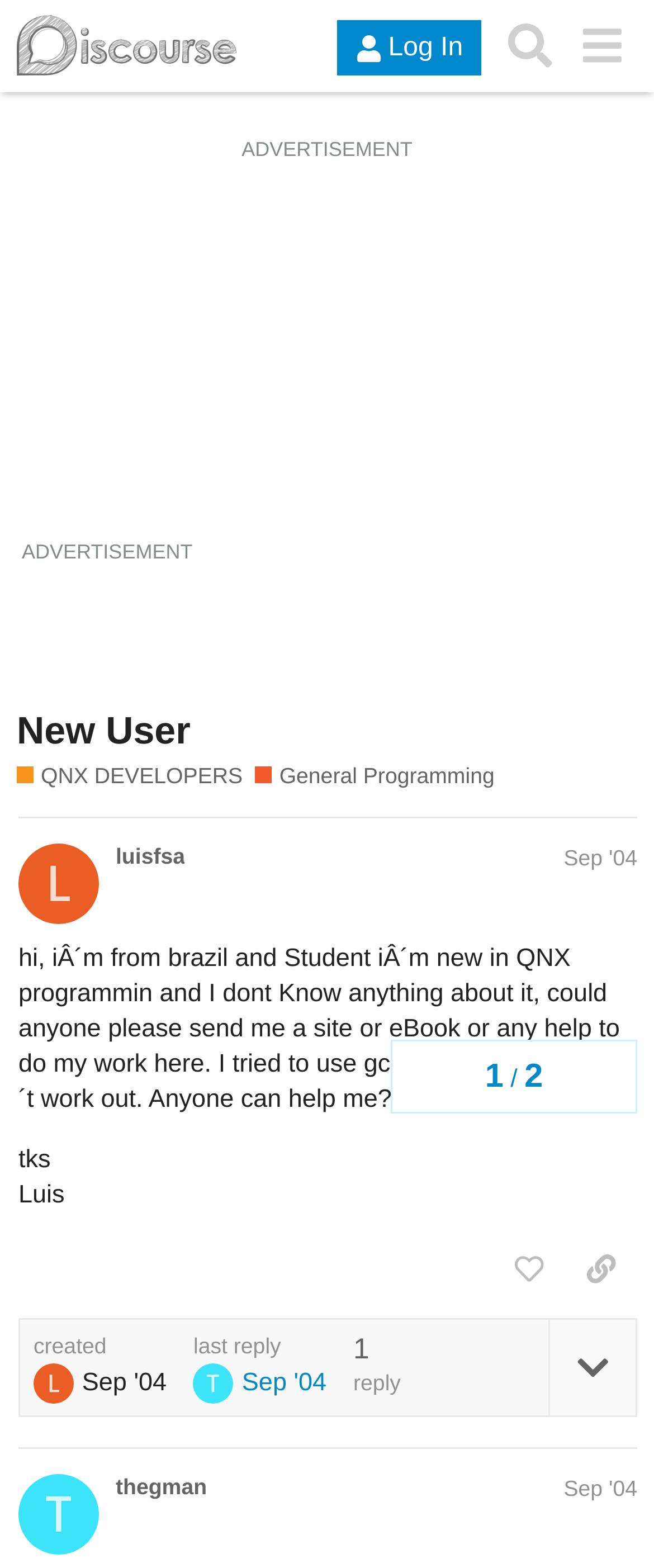Identify the coordinates of the bounding box for the element described below: "parent_node: Sep '04". Return the coordinates as four float numbers between 0 and 1: [left, top, right, bottom].

[0.051, 0.873, 0.125, 0.891]